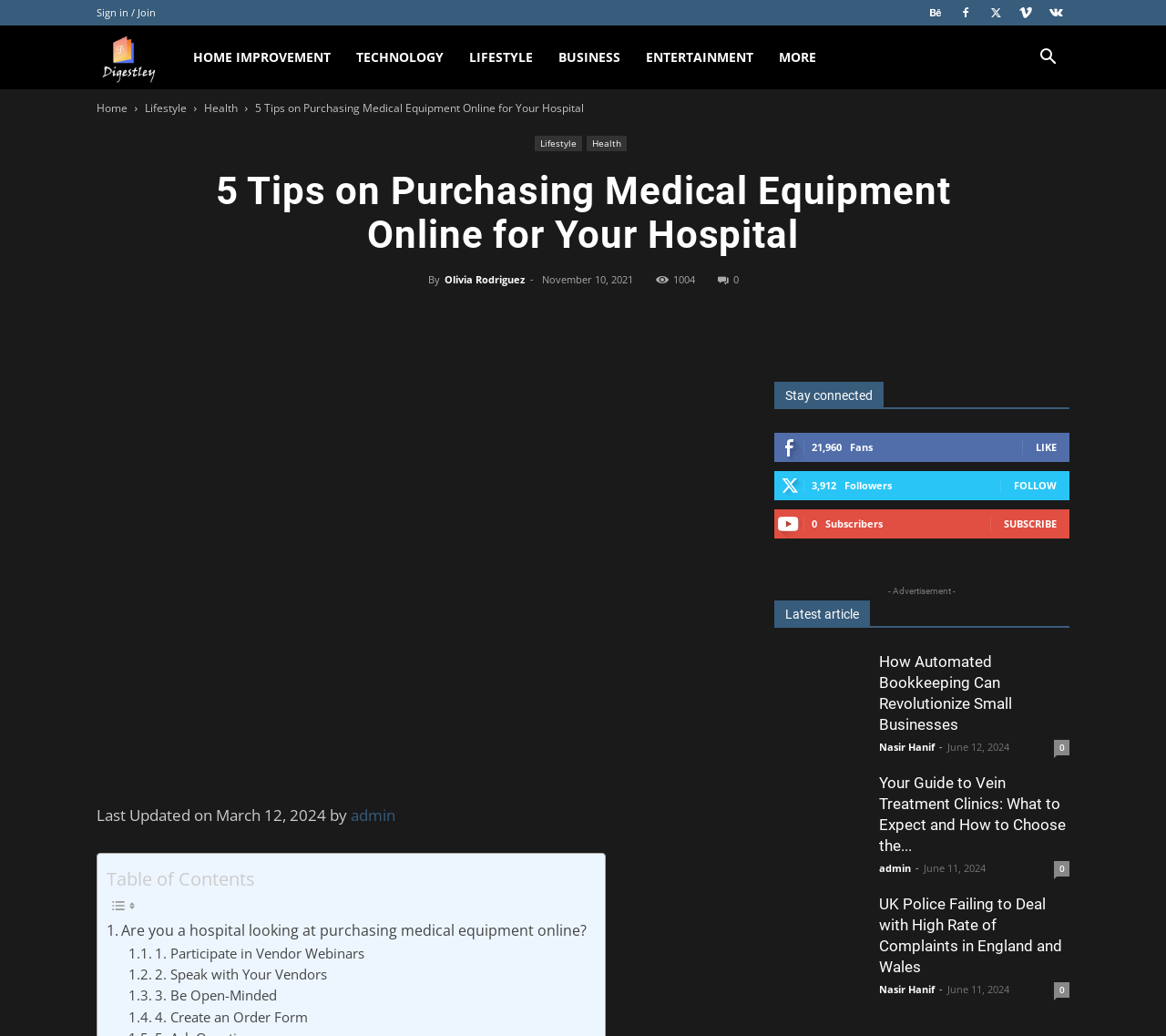Please specify the bounding box coordinates of the area that should be clicked to accomplish the following instruction: "Read the article '5 Tips on Purchasing Medical Equipment Online for Your Hospital'". The coordinates should consist of four float numbers between 0 and 1, i.e., [left, top, right, bottom].

[0.083, 0.369, 0.627, 0.75]